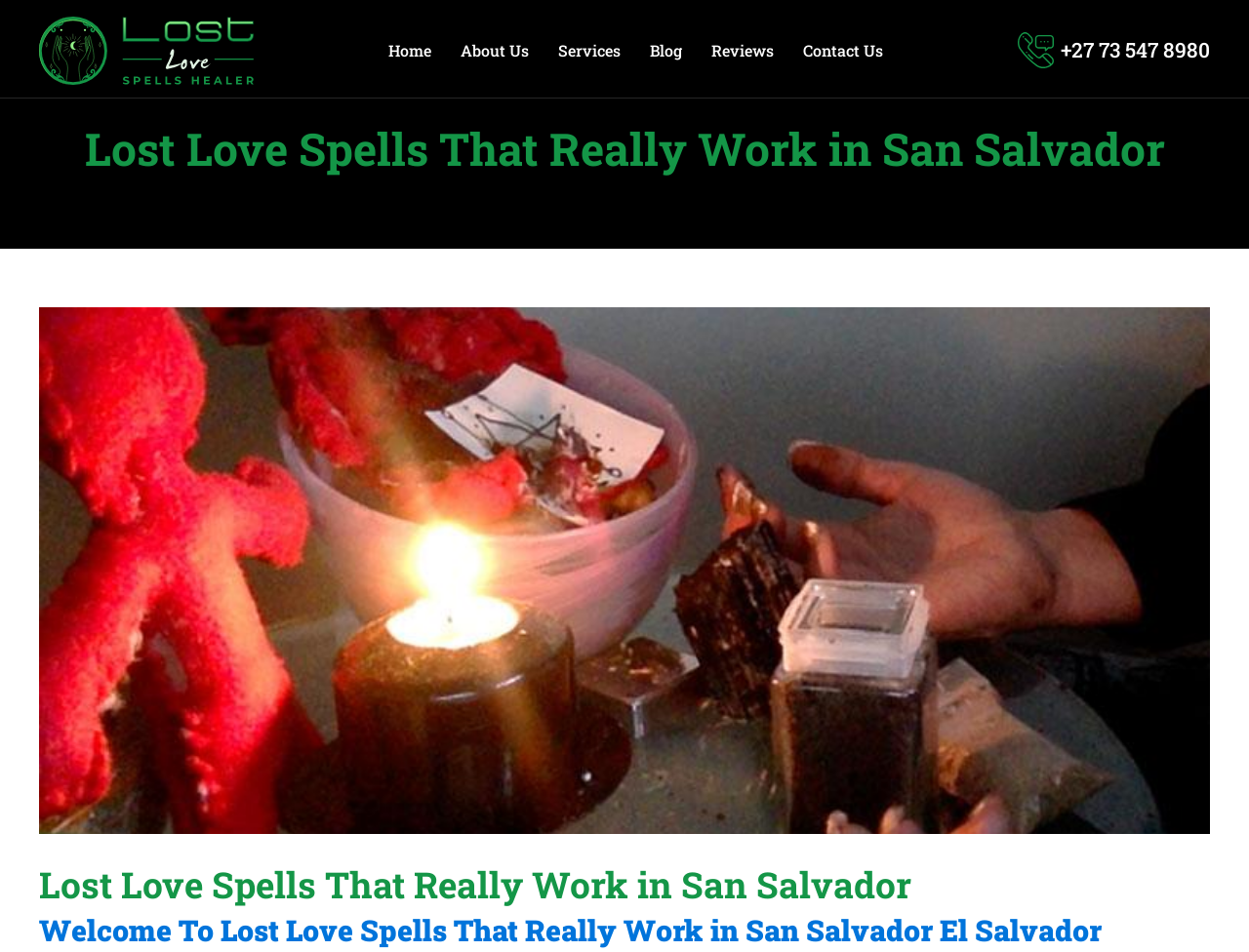Answer this question in one word or a short phrase: What type of image is on the webpage?

Lost Love Spells Healer